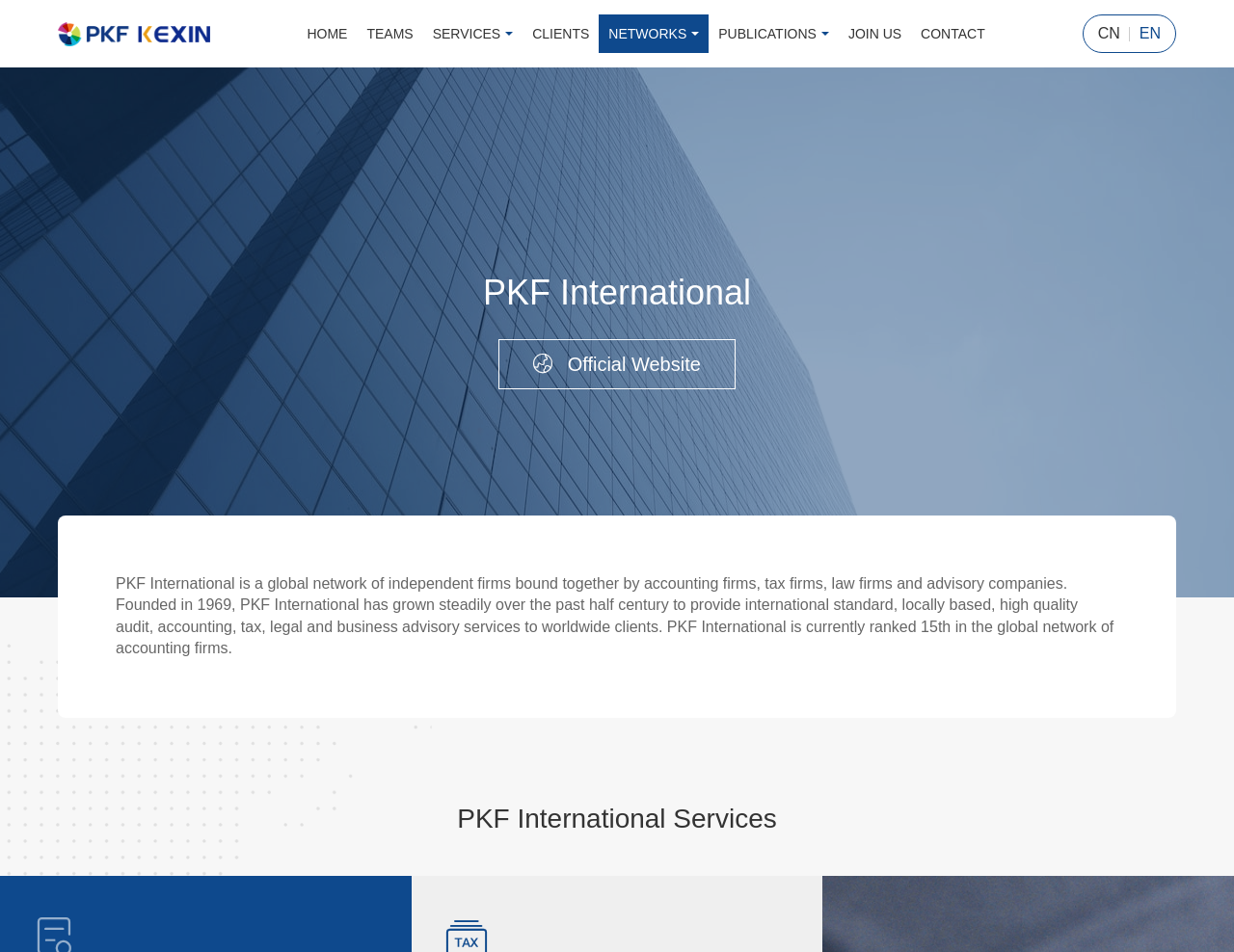Could you indicate the bounding box coordinates of the region to click in order to complete this instruction: "Switch to English".

[0.915, 0.016, 0.948, 0.055]